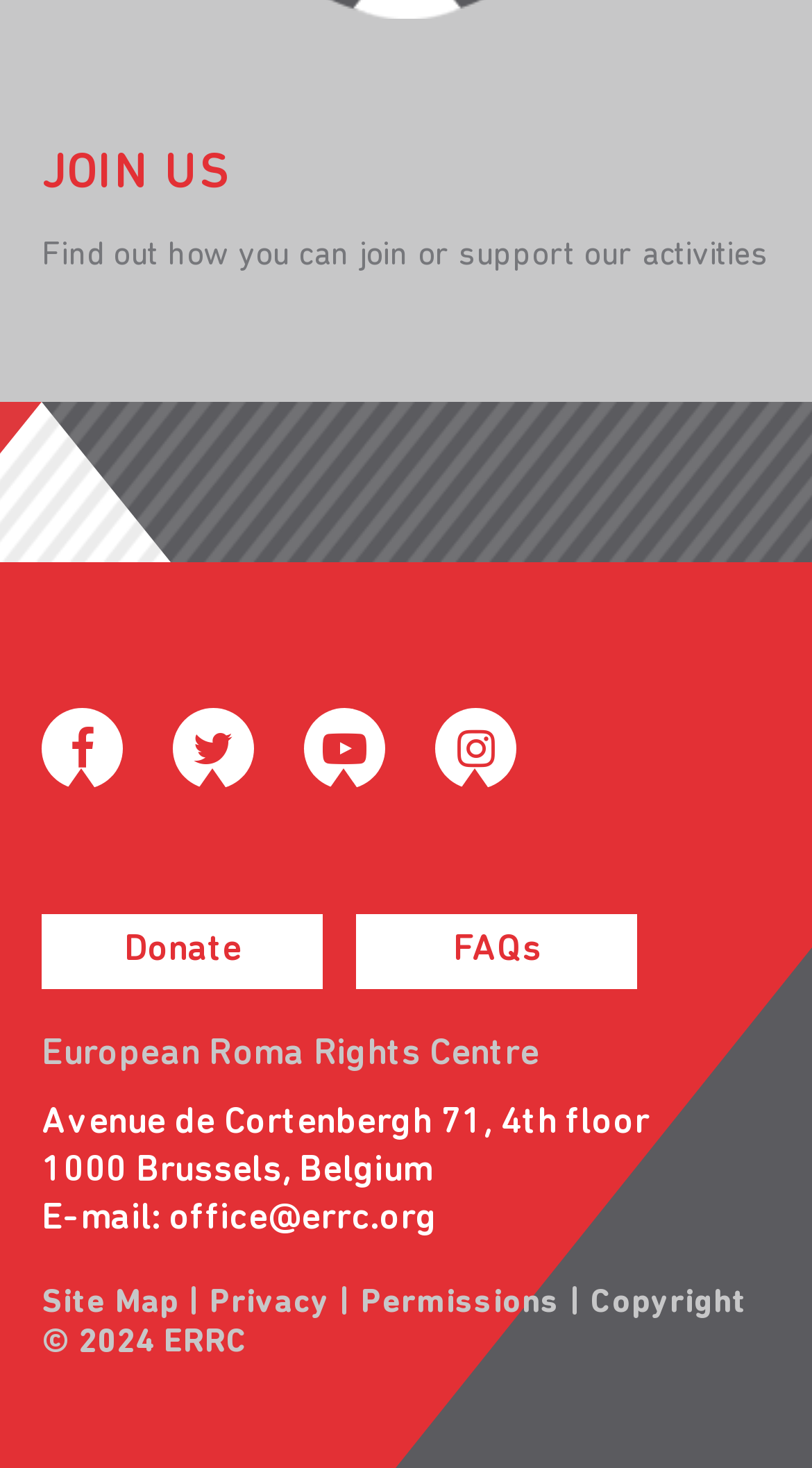Is there a link to donate?
From the image, respond with a single word or phrase.

Yes